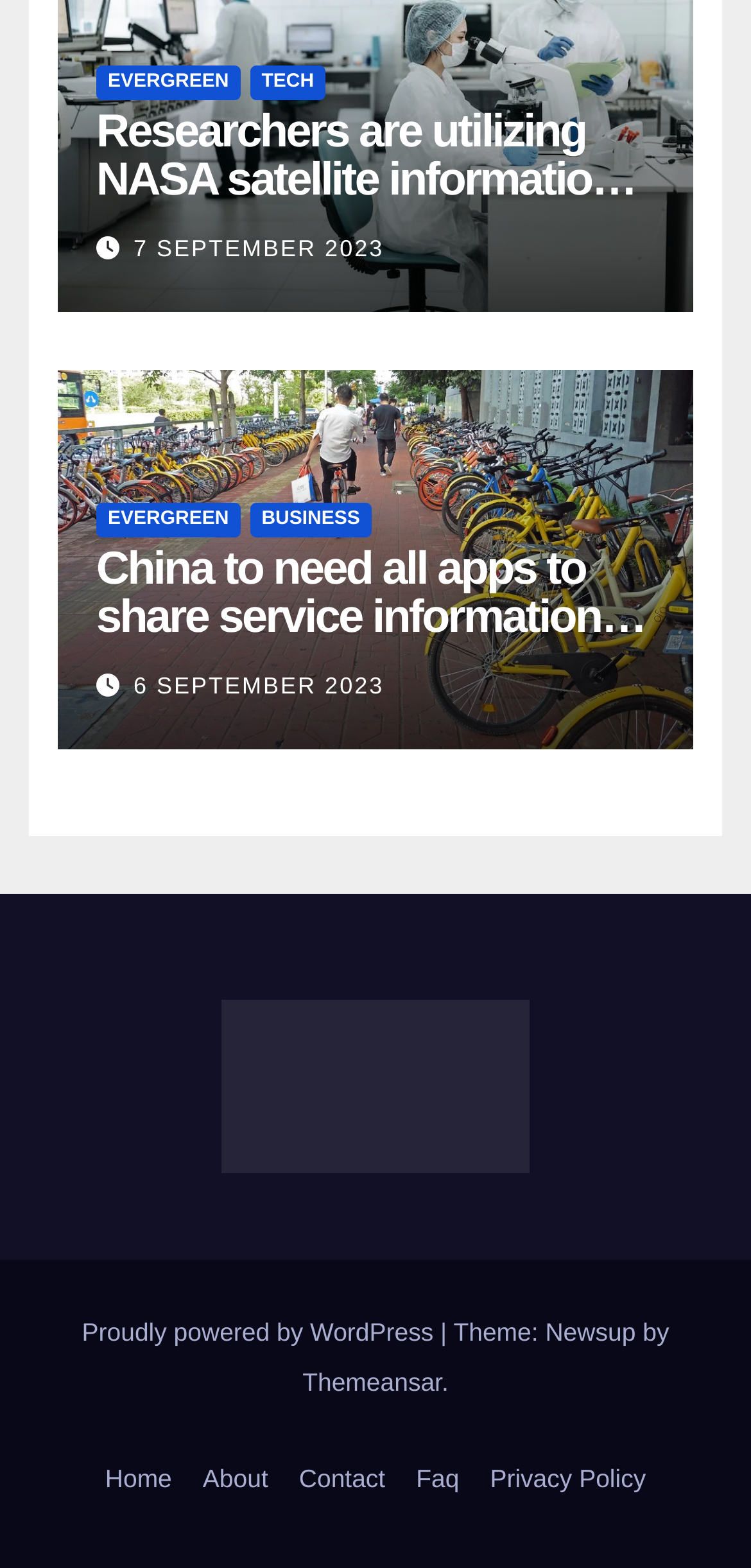Determine the bounding box coordinates of the section to be clicked to follow the instruction: "Click on the 'logo'". The coordinates should be given as four float numbers between 0 and 1, formatted as [left, top, right, bottom].

[0.038, 0.619, 0.962, 0.766]